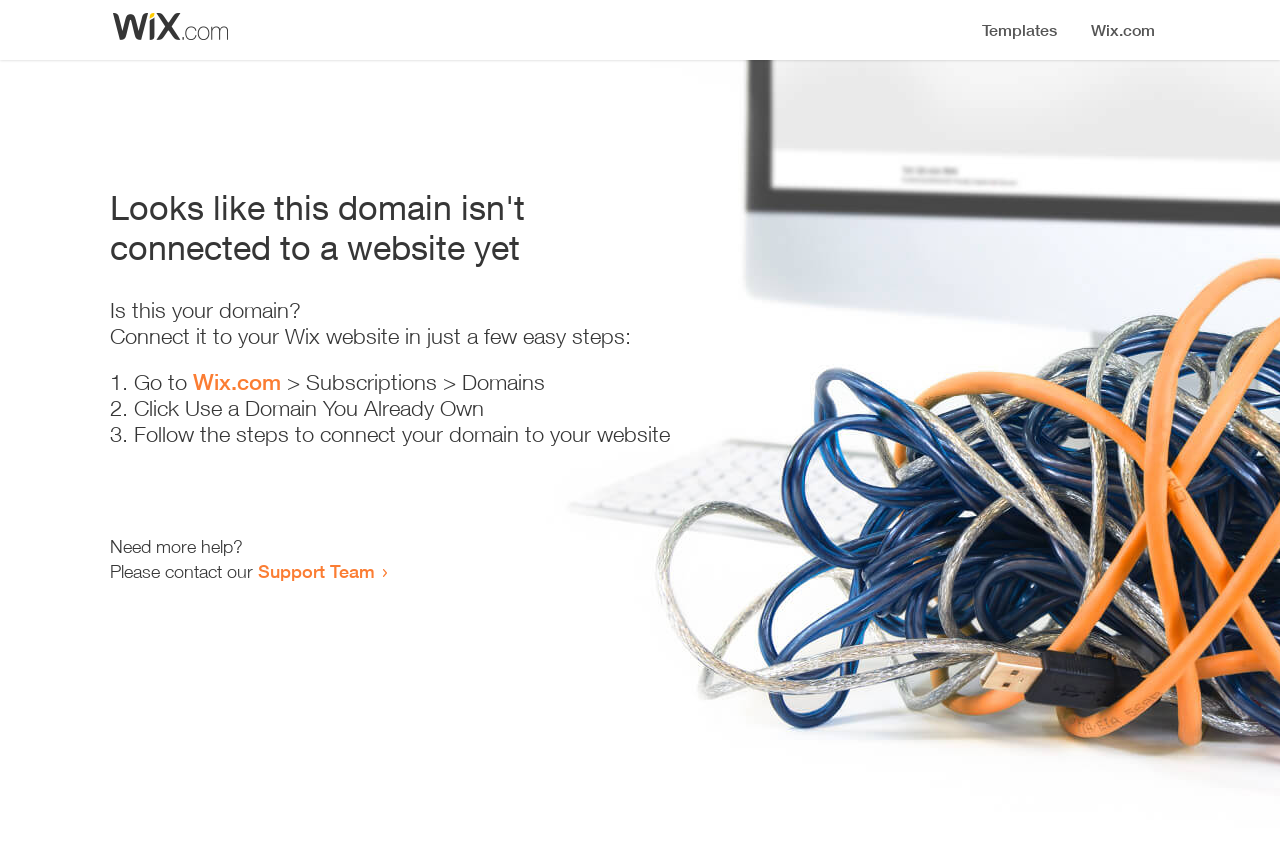Locate the UI element that matches the description Support Team in the webpage screenshot. Return the bounding box coordinates in the format (top-left x, top-left y, bottom-right x, bottom-right y), with values ranging from 0 to 1.

[0.202, 0.65, 0.293, 0.675]